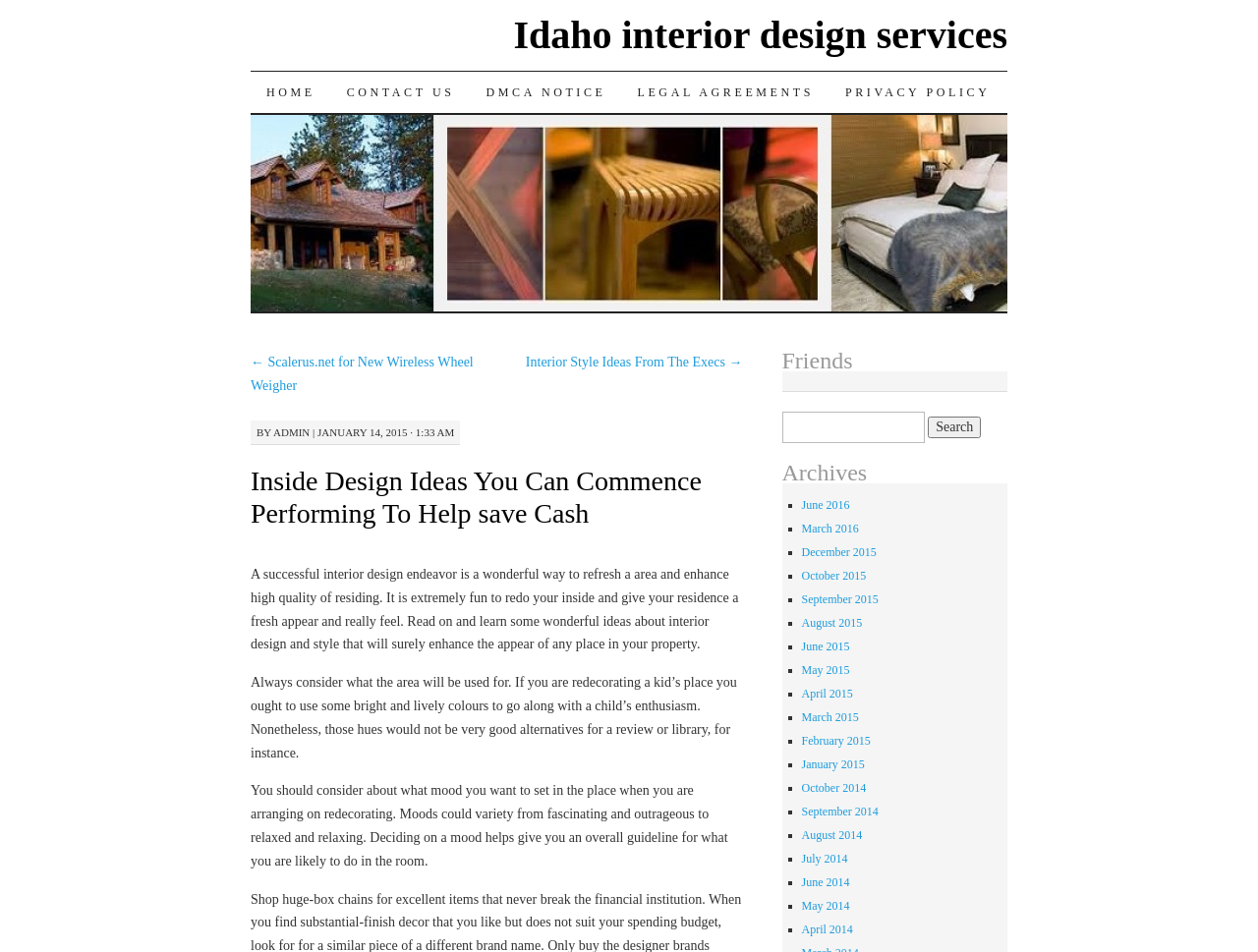Locate the bounding box coordinates of the clickable area to execute the instruction: "Check recent posts". Provide the coordinates as four float numbers between 0 and 1, represented as [left, top, right, bottom].

None